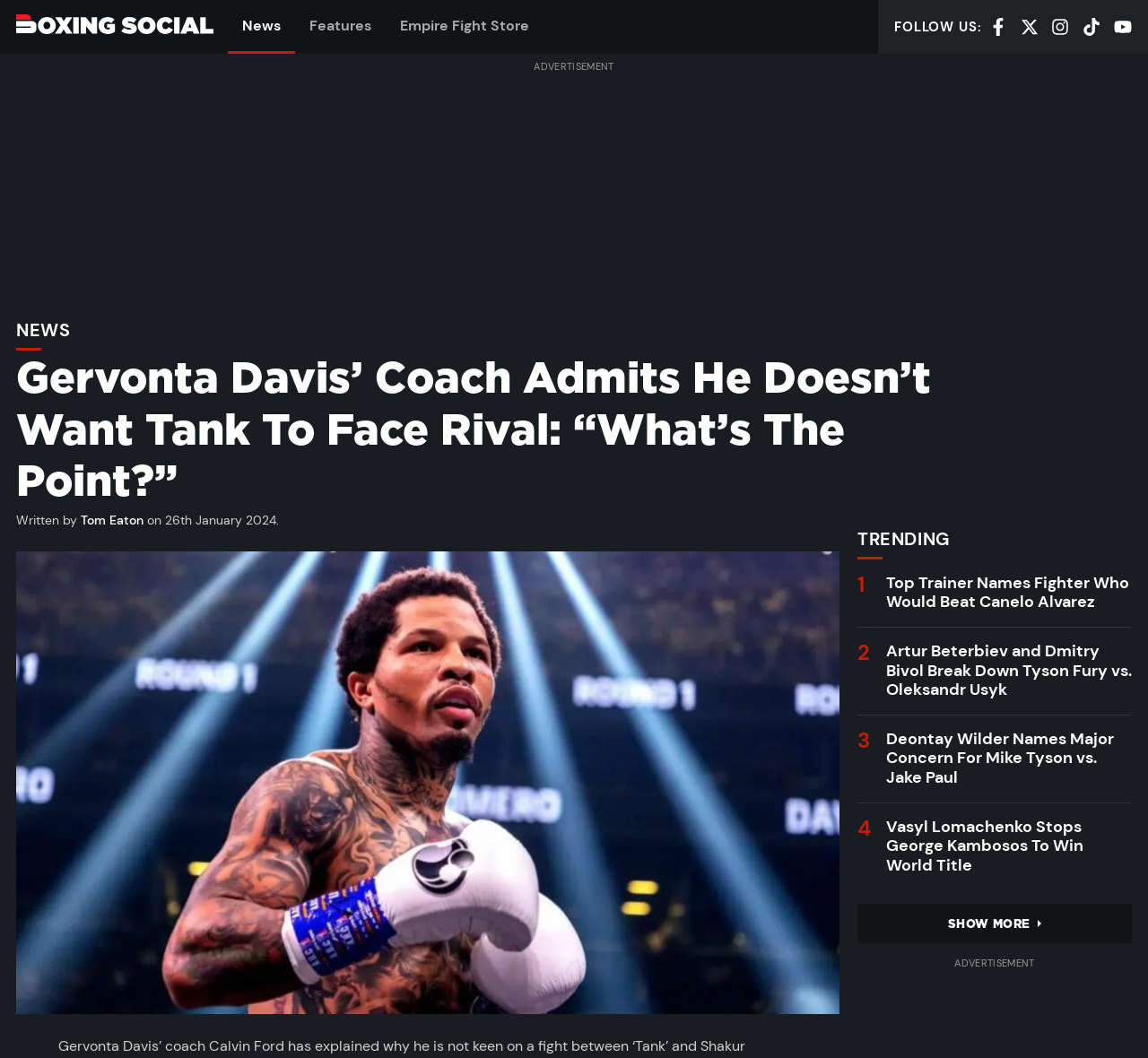Generate a comprehensive description of the contents of the webpage.

This webpage appears to be a news article about boxing, specifically about Gervonta Davis' coach Calvin Ford and his views on a potential fight between Davis and Shakur Stevenson. 

At the top left of the page, there is a link to "Boxing Social" accompanied by an image. To the right of this, there are three more links: "News", "Features", and "Empire Fight Store". 

On the top right side of the page, there is a section with social media links, including Facebook, X, Instagram, TikTok, and YouTube, each accompanied by an image. 

Below this, there is a header section with the title of the article, "Gervonta Davis’ Coach Admits He Doesn’t Want Tank To Face Rival: “What’s The Point?”", written by Tom Eaton on 26th January 2024. 

To the right of the title, there is a large image of Gervonta Davis. 

Further down the page, there is a section labeled "TRENDING" with four news article headings, each with a link to the full article. The articles are about various boxing-related topics, including Canelo Alvarez, Tyson Fury, and Mike Tyson. 

At the very bottom of the page, there is a "SHOW MORE" button that, when clicked, will display more popular stories.